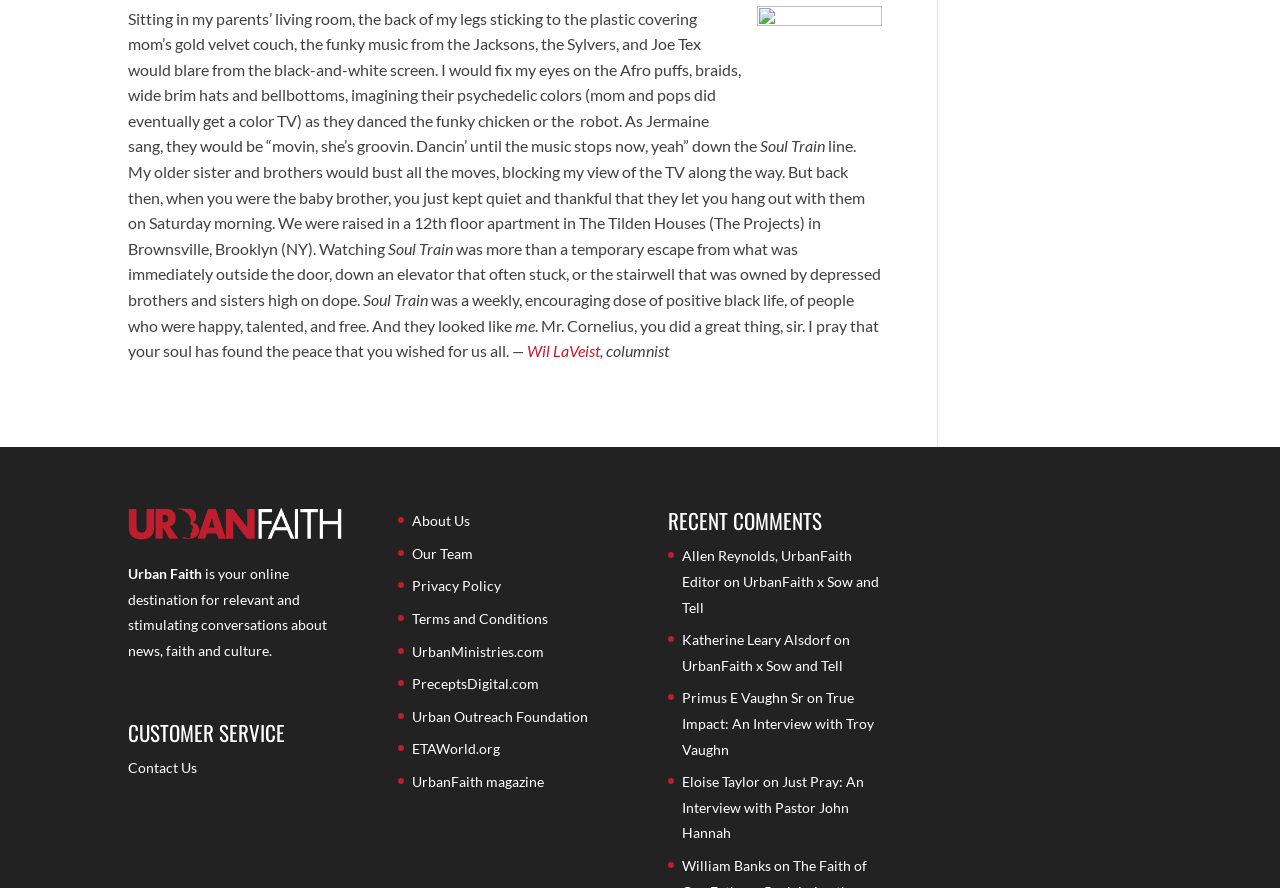Please determine the bounding box coordinates of the clickable area required to carry out the following instruction: "Check the recent comments". The coordinates must be four float numbers between 0 and 1, represented as [left, top, right, bottom].

[0.522, 0.572, 0.689, 0.612]